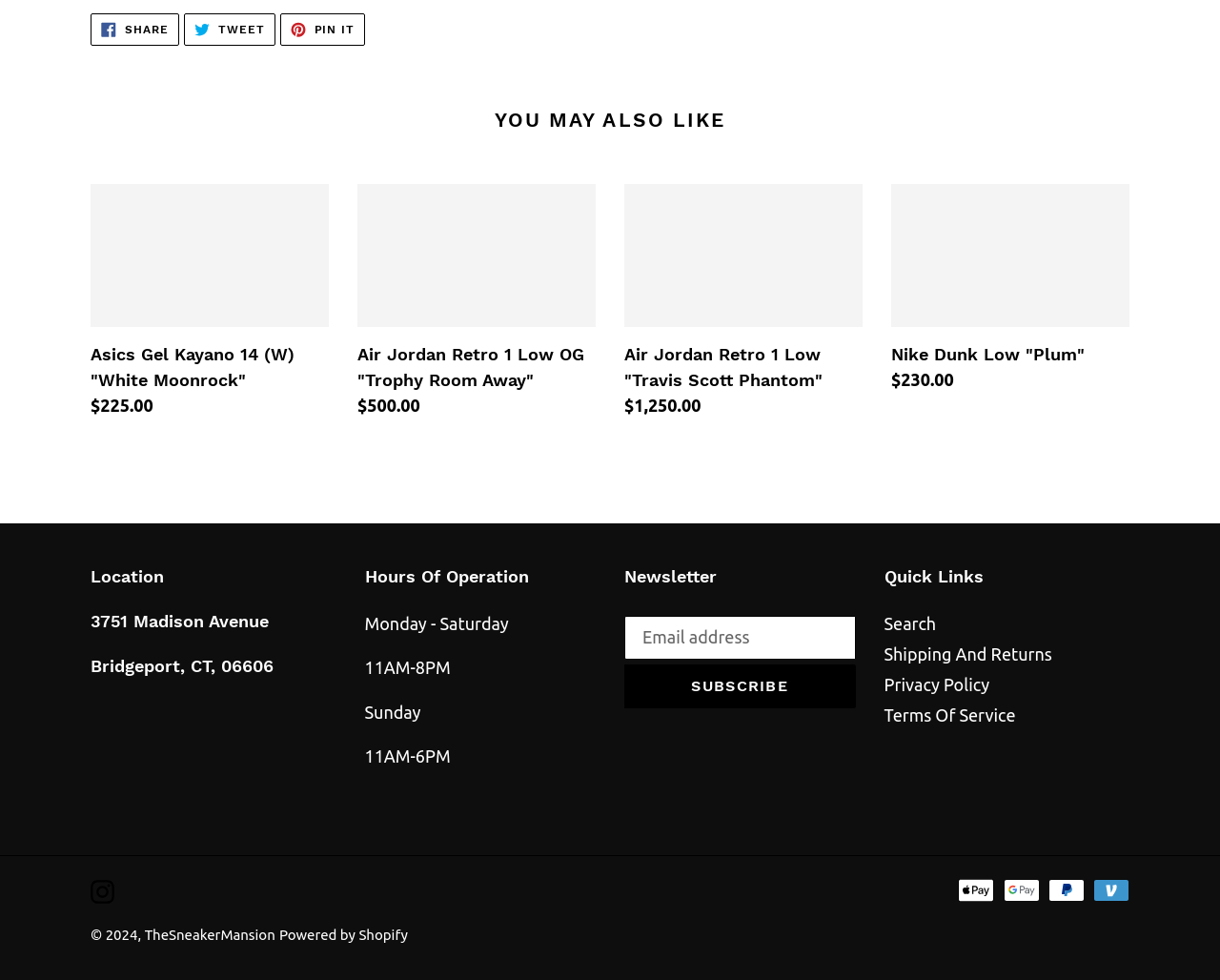What is the copyright year?
Please provide a single word or phrase answer based on the image.

2024